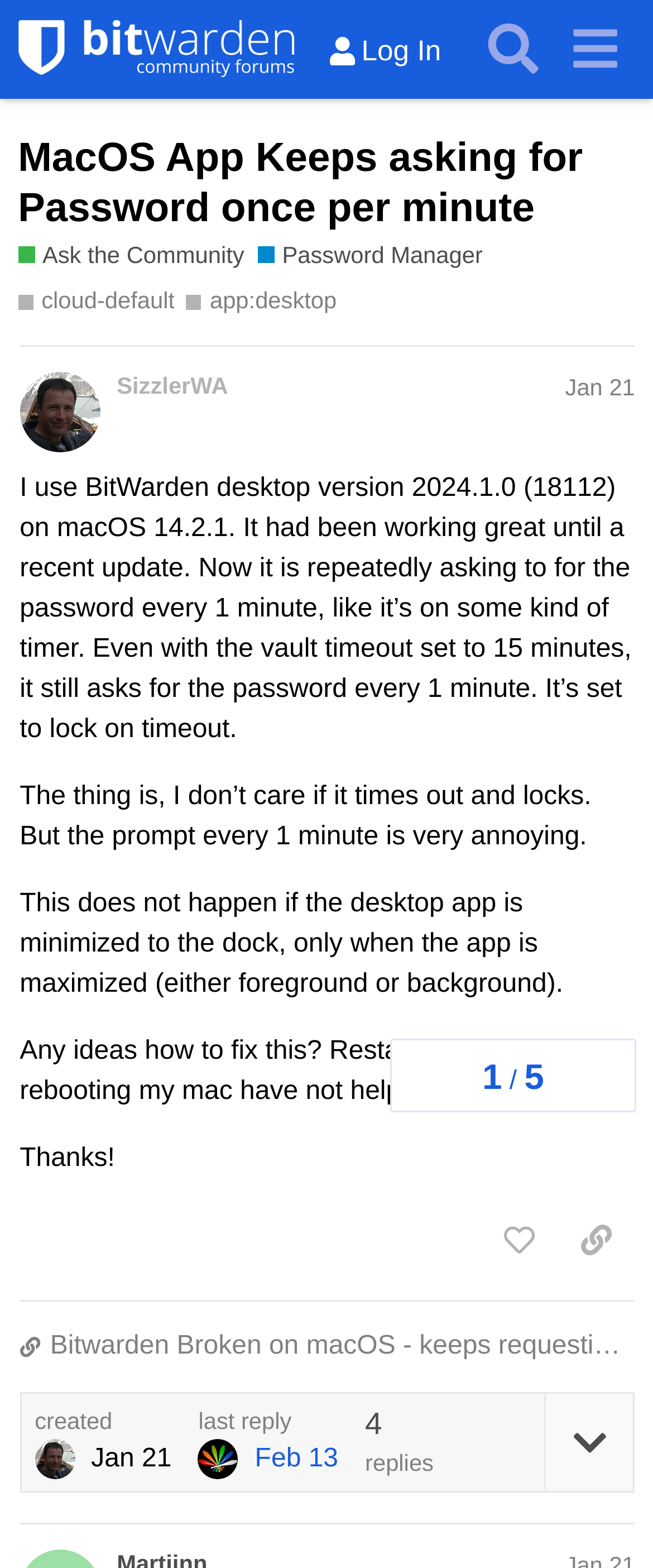Explain the webpage's layout and main content in detail.

This webpage is a forum discussion page on the Bitwarden Community Forums. At the top, there is a header section with a logo and links to "Log In" and "Search". Below the header, there is a title "MacOS App Keeps asking for Password once per minute" and a breadcrumb navigation menu with links to "Ask the Community" and "Password Manager". 

On the left side, there is a list of tags, including "cloud-default" and "app:desktop". On the right side, there is a topic progress navigation section with a heading "1" and a static text "/". 

The main content of the page is a post by a user named SizzlerWA, dated January 21. The post describes an issue with the Bitwarden desktop app on macOS, where it repeatedly asks for the password every minute. The user explains that this issue only occurs when the app is maximized, not when it is minimized to the dock. The user asks for help in fixing this issue.

Below the post, there are several buttons and links, including a "Please sign up or log in to like this post" button, a "copy a link to this post to clipboard" button, and a link to a related post "Bitwarden Broken on macOS - keeps requesting password". There is also a section showing the post's creation date and time, as well as the date and time of the last reply.